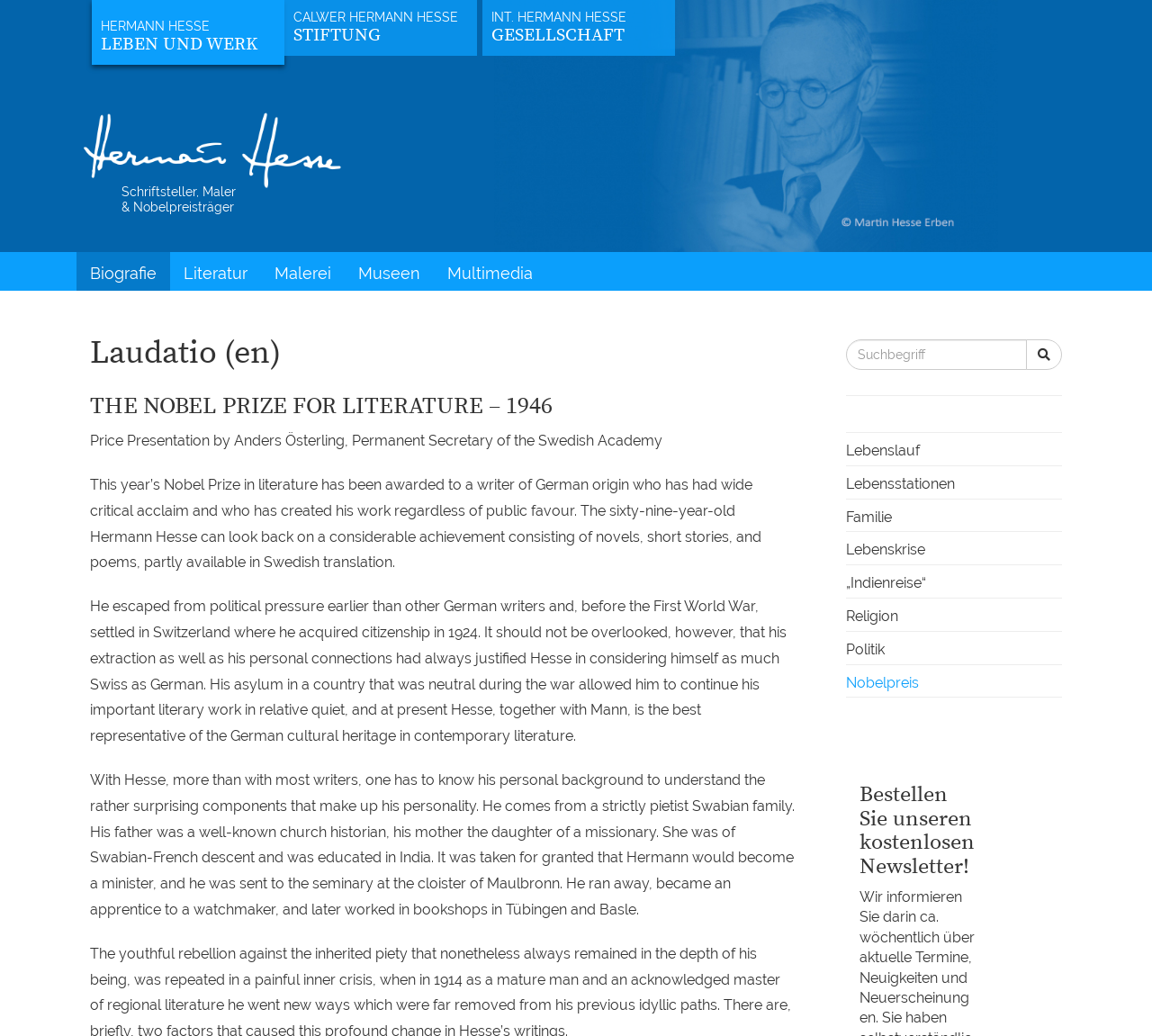Determine the bounding box coordinates of the UI element that matches the following description: "parent_node: Lebenslauf". The coordinates should be four float numbers between 0 and 1 in the format [left, top, right, bottom].

[0.734, 0.404, 0.922, 0.418]